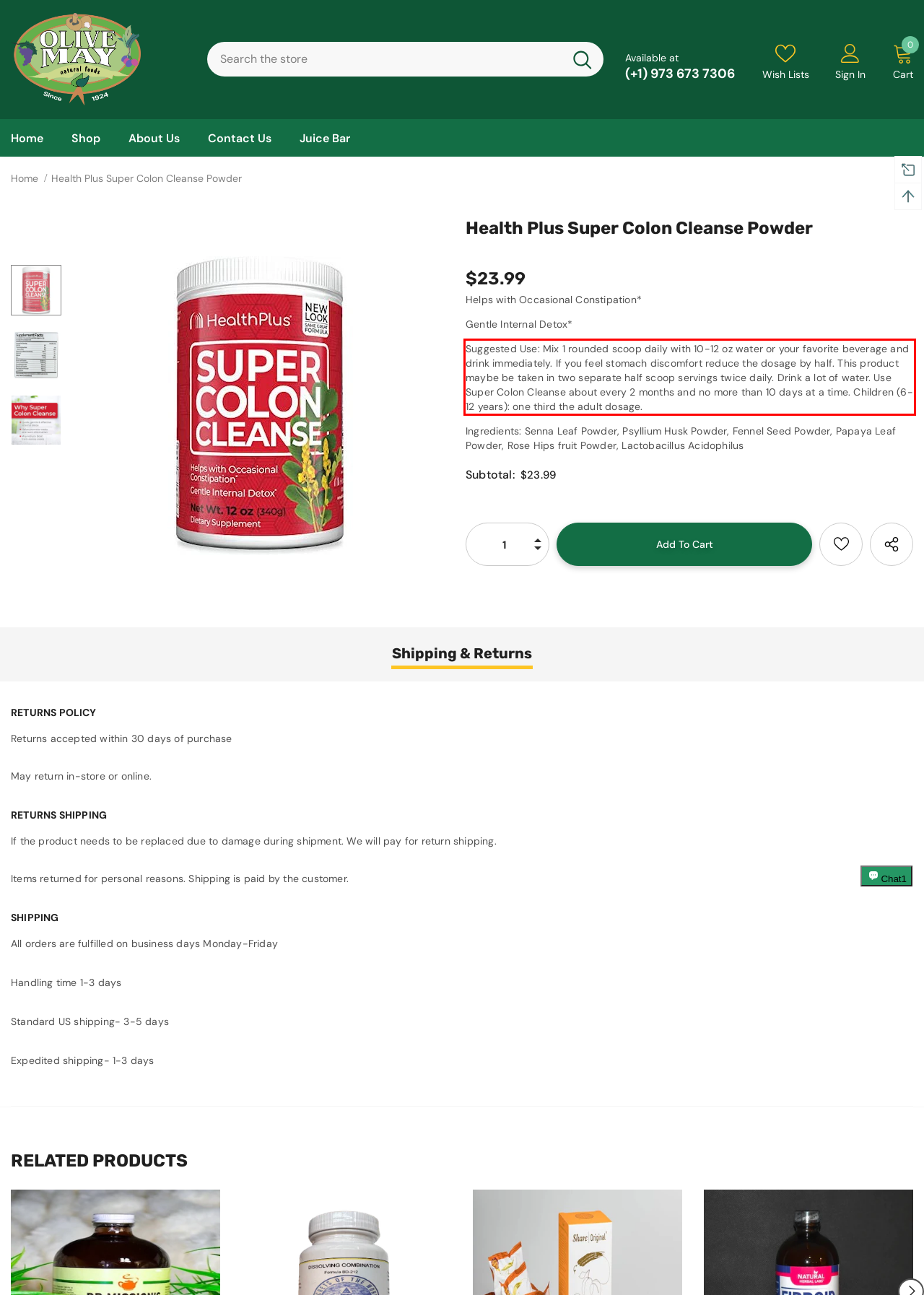Review the screenshot of the webpage and recognize the text inside the red rectangle bounding box. Provide the extracted text content.

Suggested Use: Mix 1 rounded scoop daily with 10-12 oz water or your favorite beverage and drink immediately. If you feel stomach discomfort reduce the dosage by half. This product maybe be taken in two separate half scoop servings twice daily. Drink a lot of water. Use Super Colon Cleanse about every 2 months and no more than 10 days at a time. Children (6-12 years): one third the adult dosage.